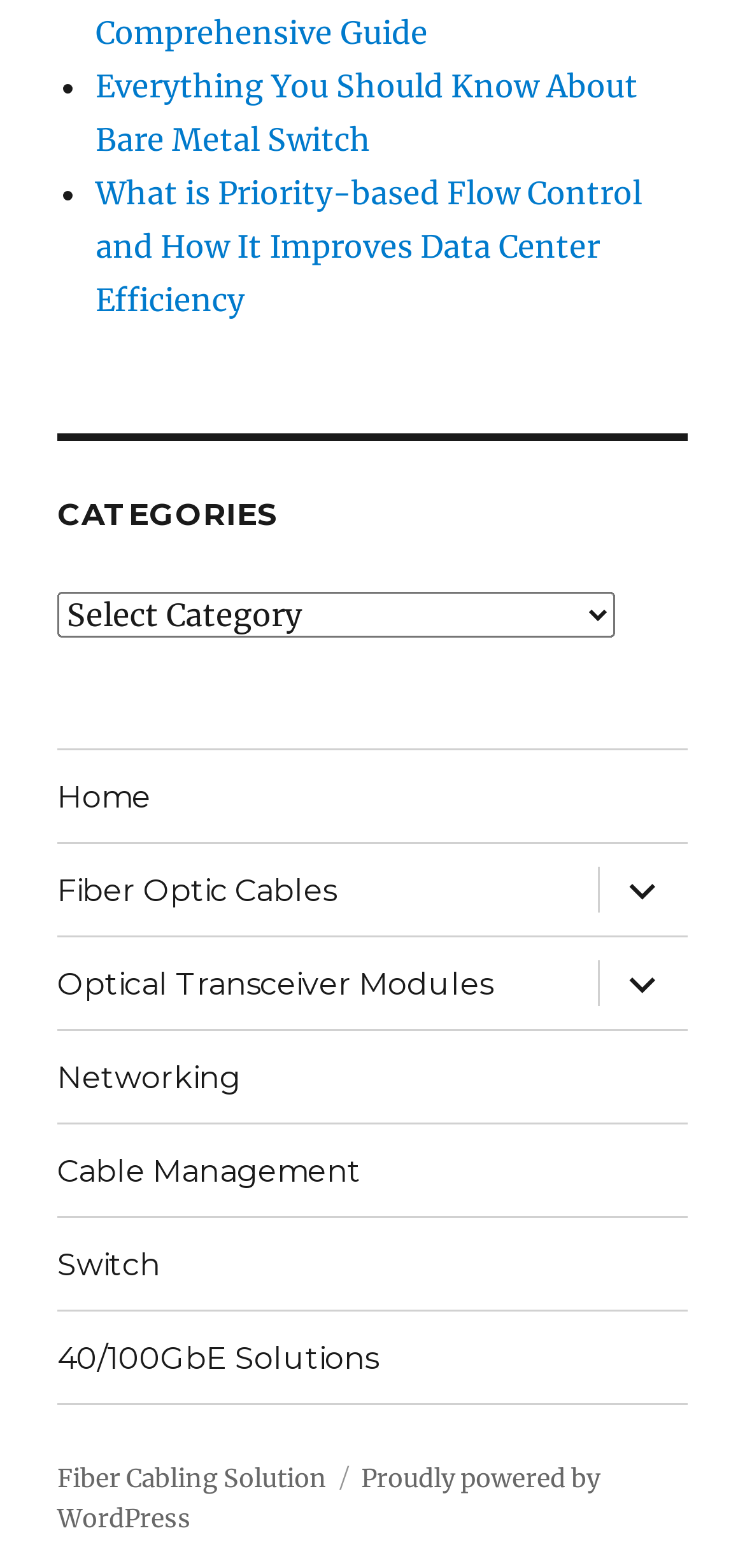Identify the bounding box coordinates for the element you need to click to achieve the following task: "Read about fiber cabling solution". Provide the bounding box coordinates as four float numbers between 0 and 1, in the form [left, top, right, bottom].

[0.077, 0.933, 0.438, 0.953]